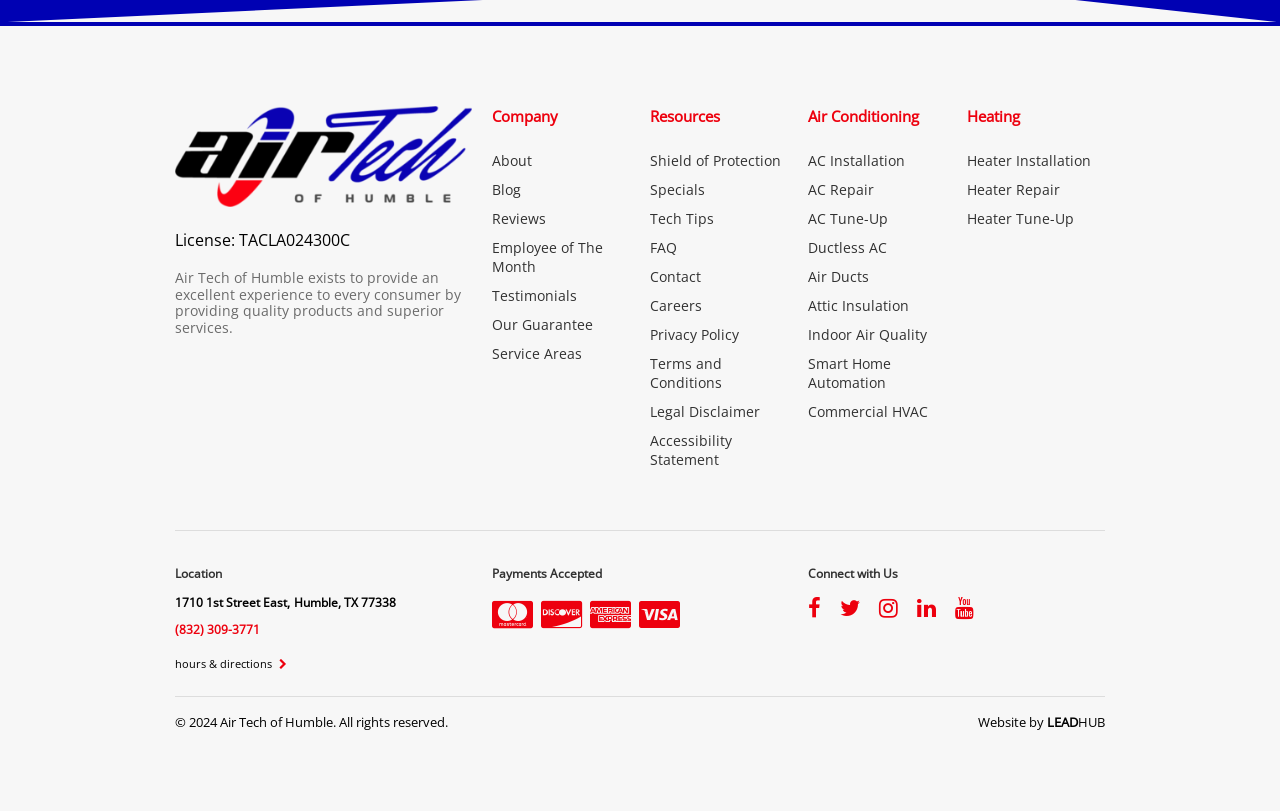What social media platforms does the company use?
Use the image to give a comprehensive and detailed response to the question.

The company's social media presence can be found in the 'Connect with Us' section of the webpage, which provides links to various social media platforms, including Facebook, Twitter, Instagram, LinkedIn, and YouTube.